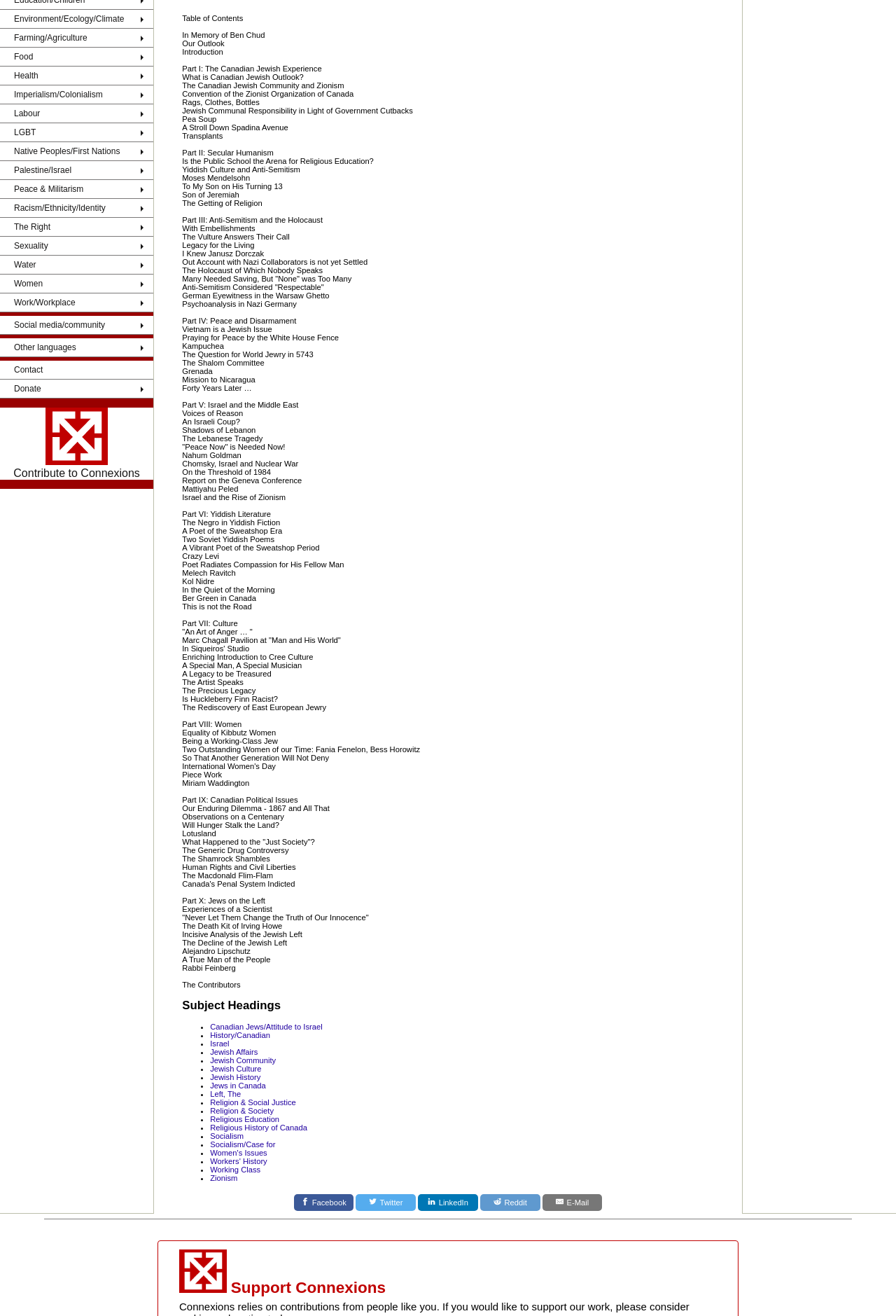Determine the bounding box for the described UI element: "parent_node: Geared to go".

None